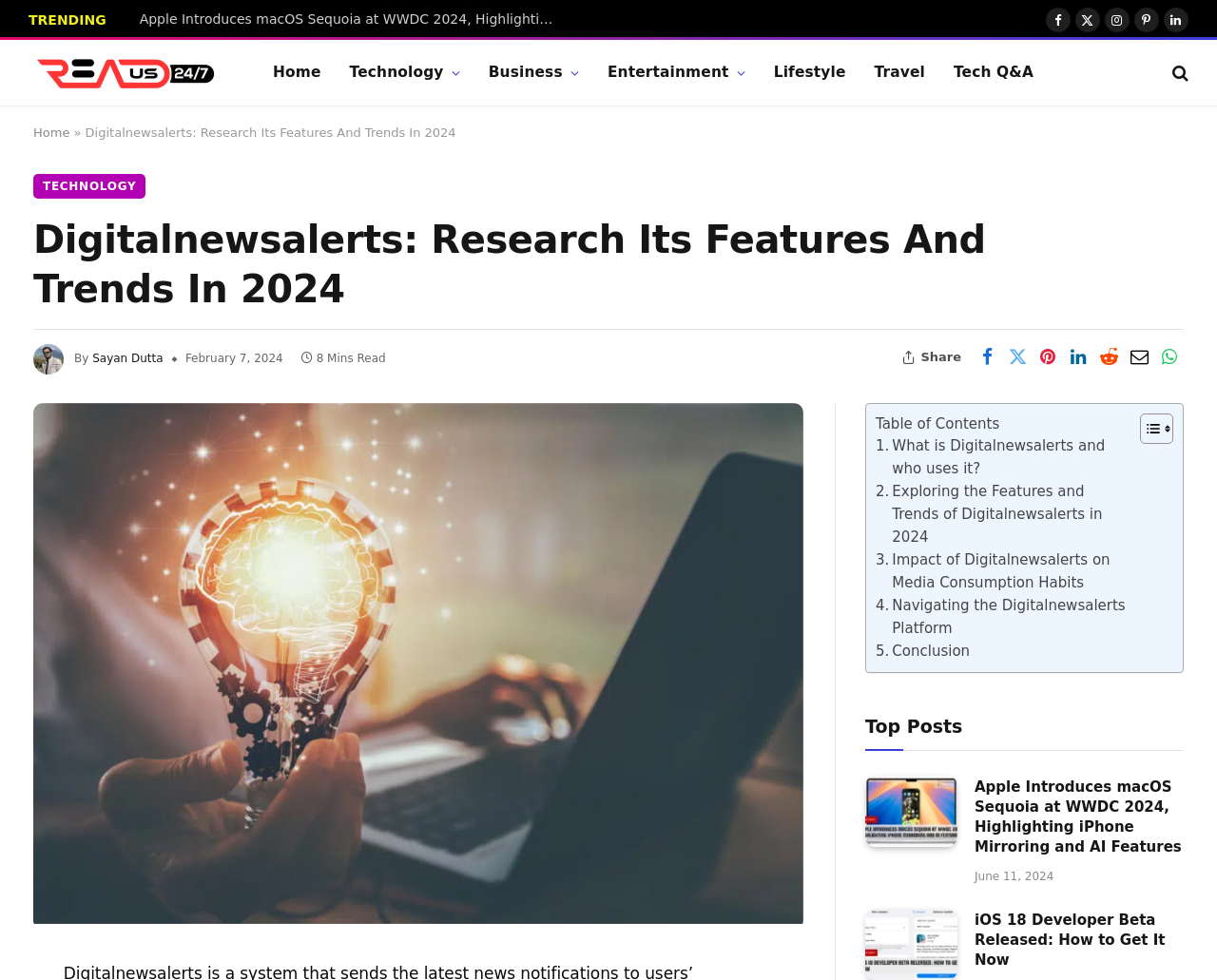How many sections are present in the 'Table of Contents'?
Use the image to give a comprehensive and detailed response to the question.

I examined the 'Table of Contents' section and found 5 links to different sections of the article, namely 'What is Digitalnewsalerts and who uses it?', 'Exploring the Features and Trends of Digitalnewsalerts in 2024', 'Impact of Digitalnewsalerts on Media Consumption Habits', 'Navigating the Digitalnewsalerts Platform', and 'Conclusion'.